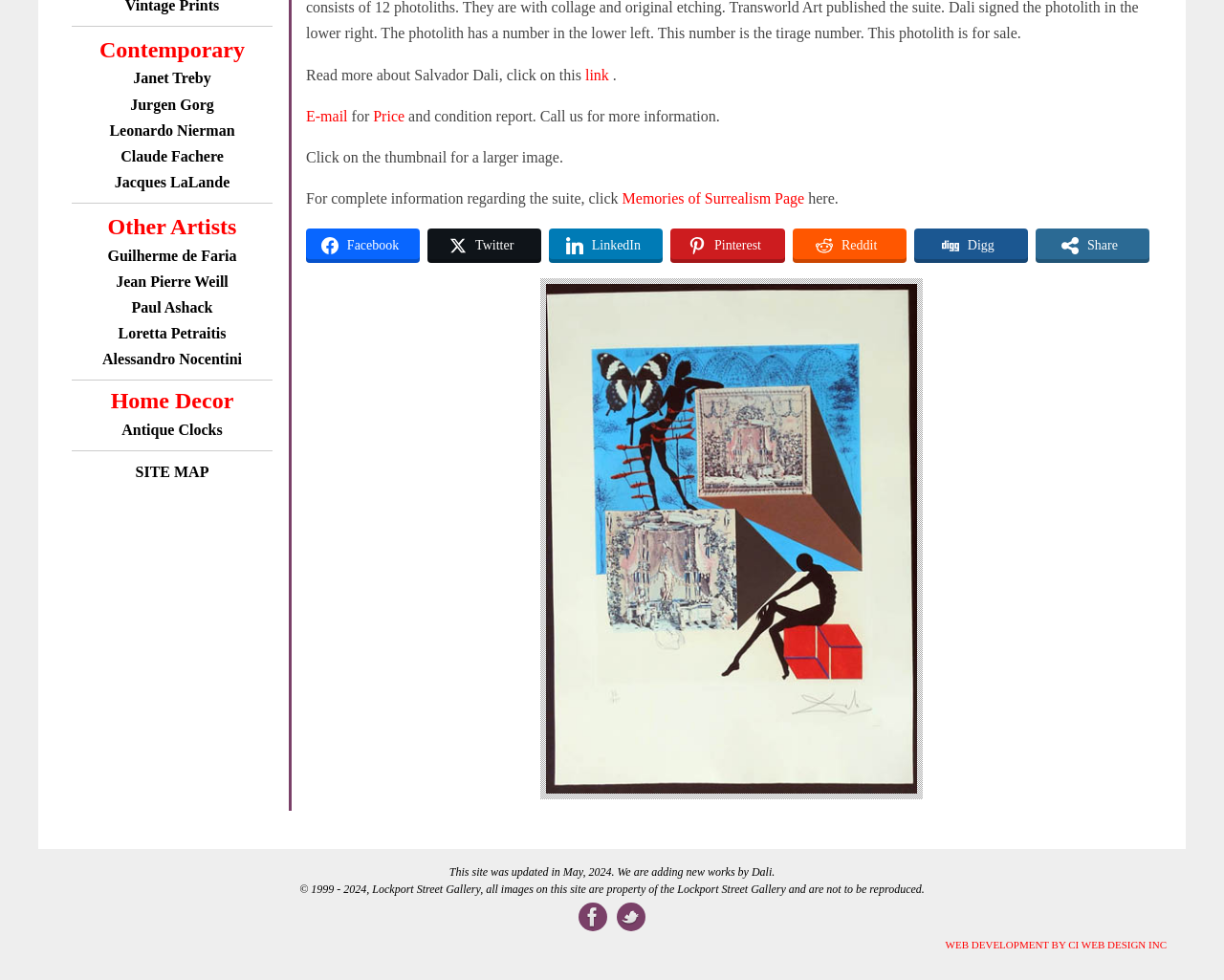Using the element description link, predict the bounding box coordinates for the UI element. Provide the coordinates in (top-left x, top-left y, bottom-right x, bottom-right y) format with values ranging from 0 to 1.

[0.478, 0.068, 0.501, 0.084]